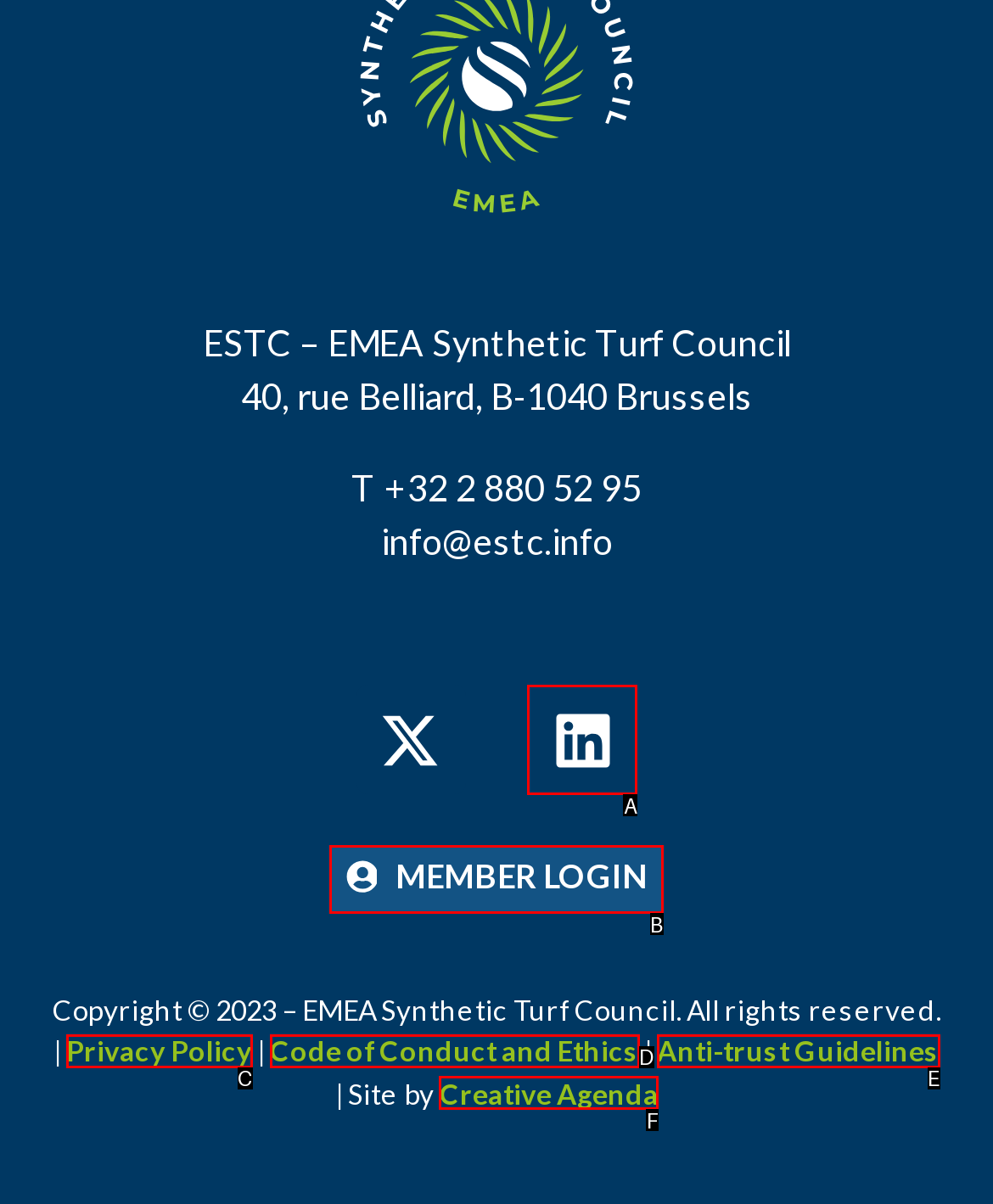Find the HTML element that suits the description: Privacy Policy
Indicate your answer with the letter of the matching option from the choices provided.

C